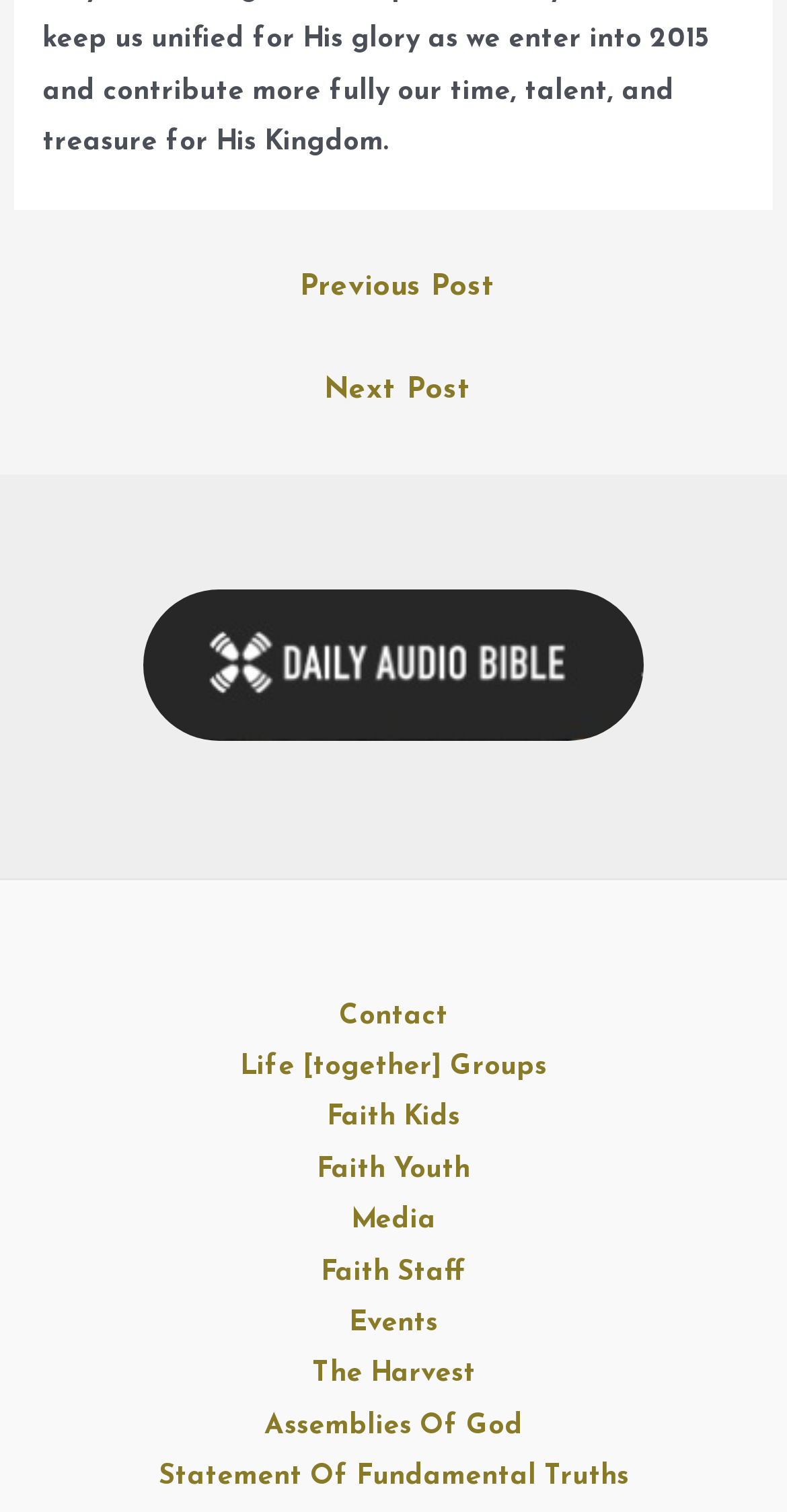Please specify the bounding box coordinates for the clickable region that will help you carry out the instruction: "view faith kids".

[0.364, 0.723, 0.636, 0.757]